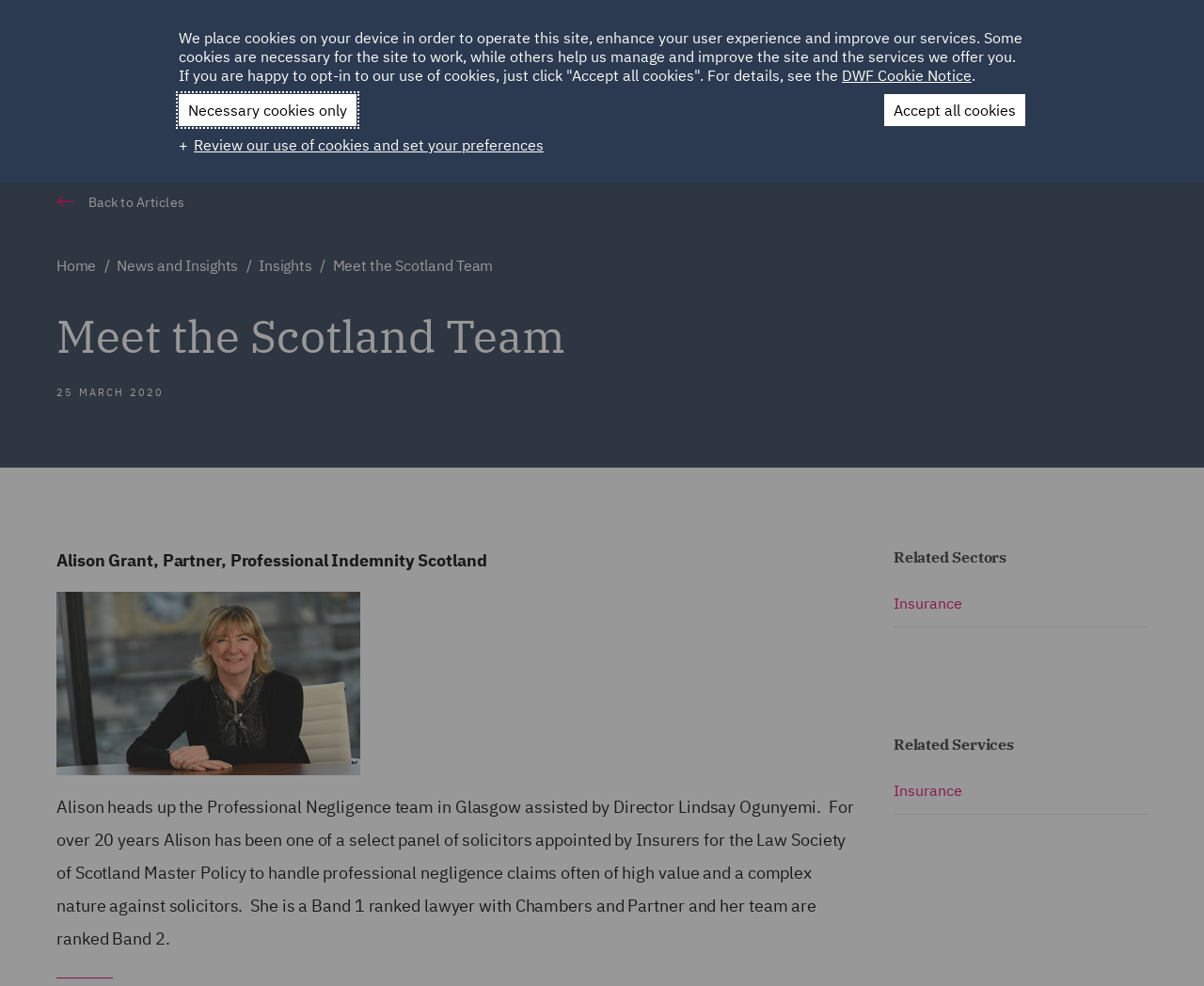Locate the bounding box coordinates of the clickable region to complete the following instruction: "Read related news and insights."

[0.572, 0.114, 0.677, 0.134]